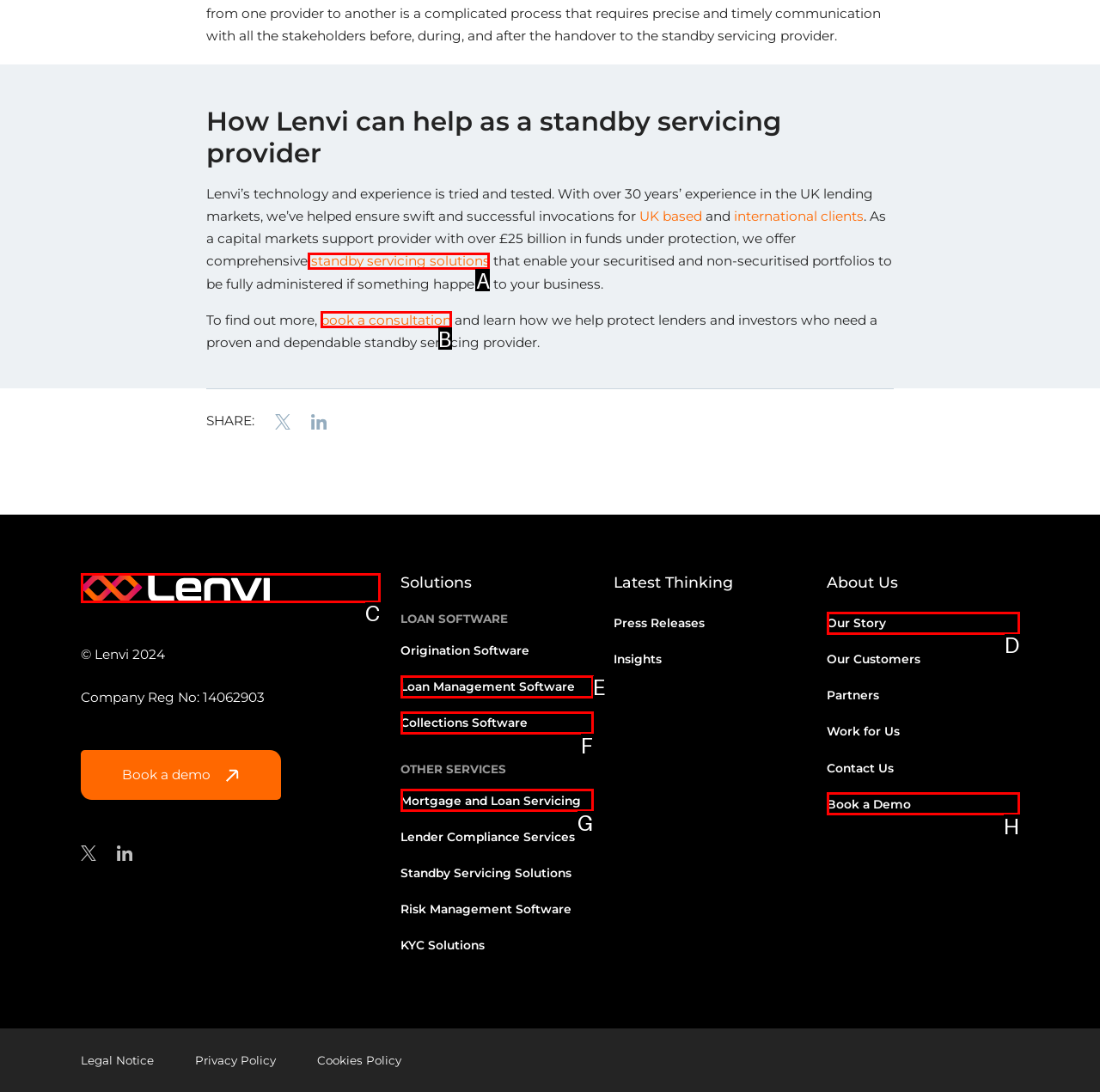Point out the option that needs to be clicked to fulfill the following instruction: Learn more about standby servicing solutions
Answer with the letter of the appropriate choice from the listed options.

A